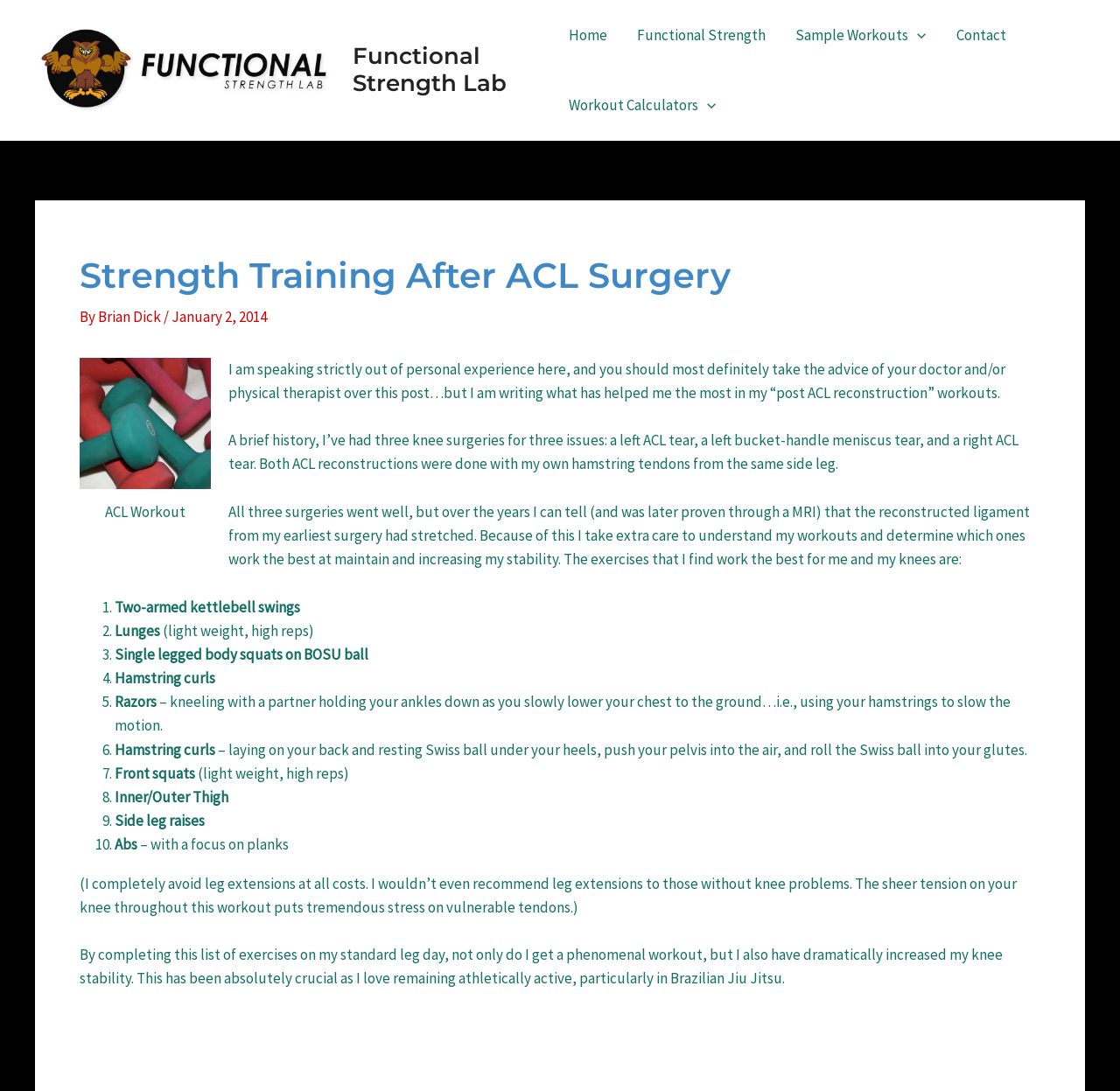What type of surgeries has the author had?
Using the information from the image, provide a comprehensive answer to the question.

The author mentions that they have had three knee surgeries, including two ACL reconstructions and a meniscus tear repair, which suggests that they have had a significant history of knee injuries and surgeries.